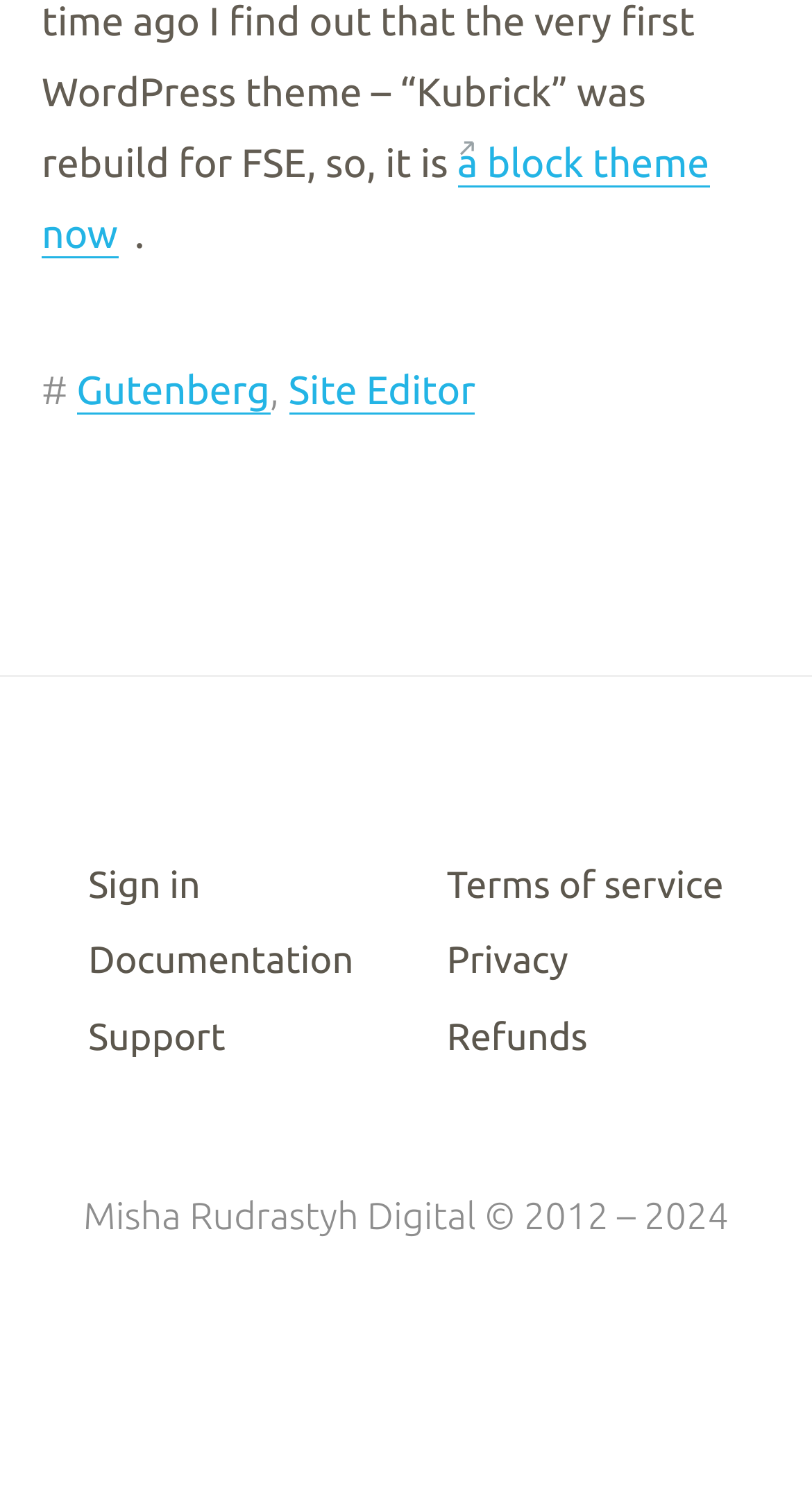With reference to the screenshot, provide a detailed response to the question below:
What is the theme mentioned in the top section?

I found a link element with the text 'a block theme now' in the top section of the webpage, which has bounding box coordinates [0.051, 0.093, 0.874, 0.173].